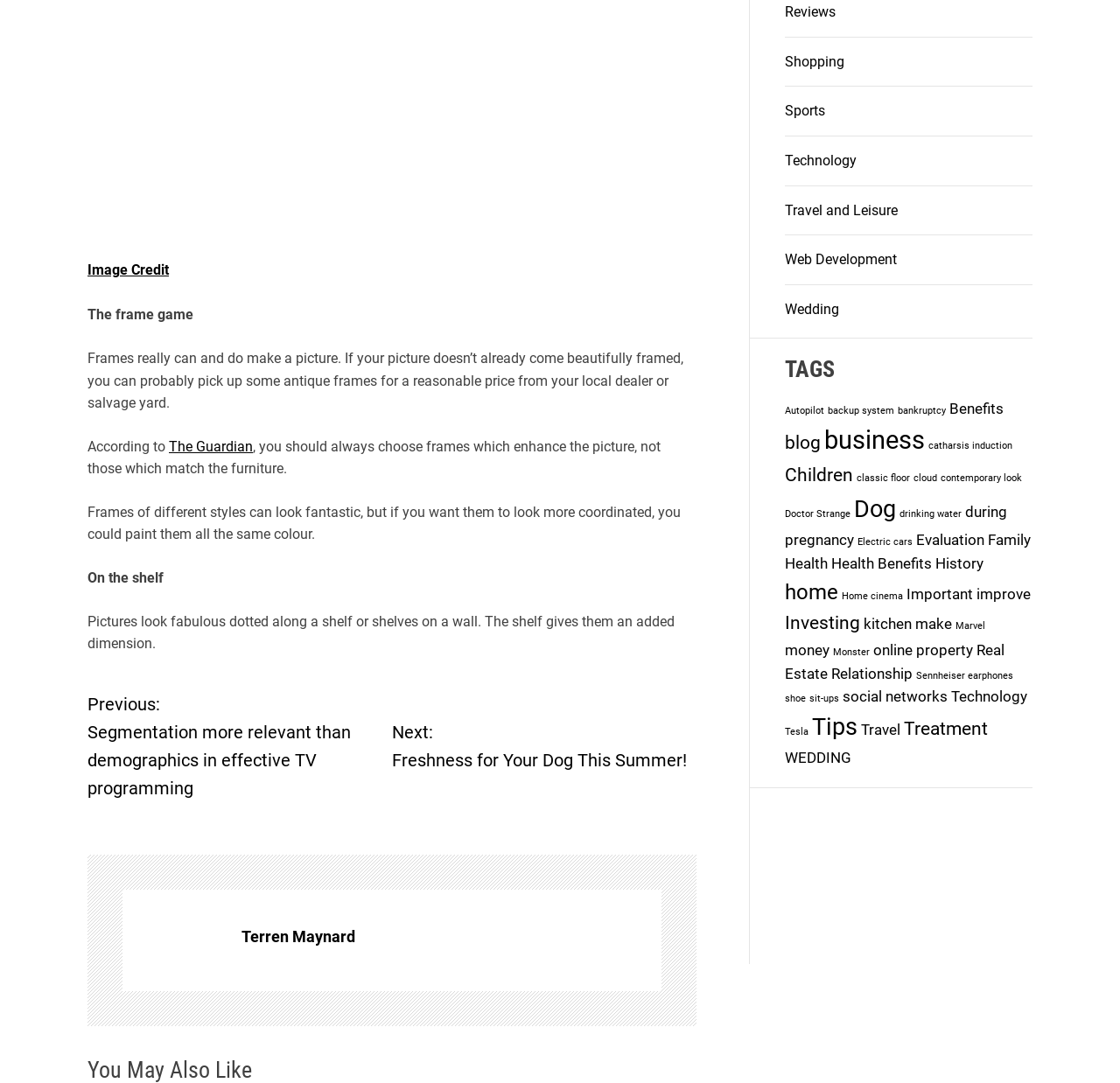Provide a single word or phrase to answer the given question: 
What is the author's suggestion for making frames look coordinated?

Paint them the same color